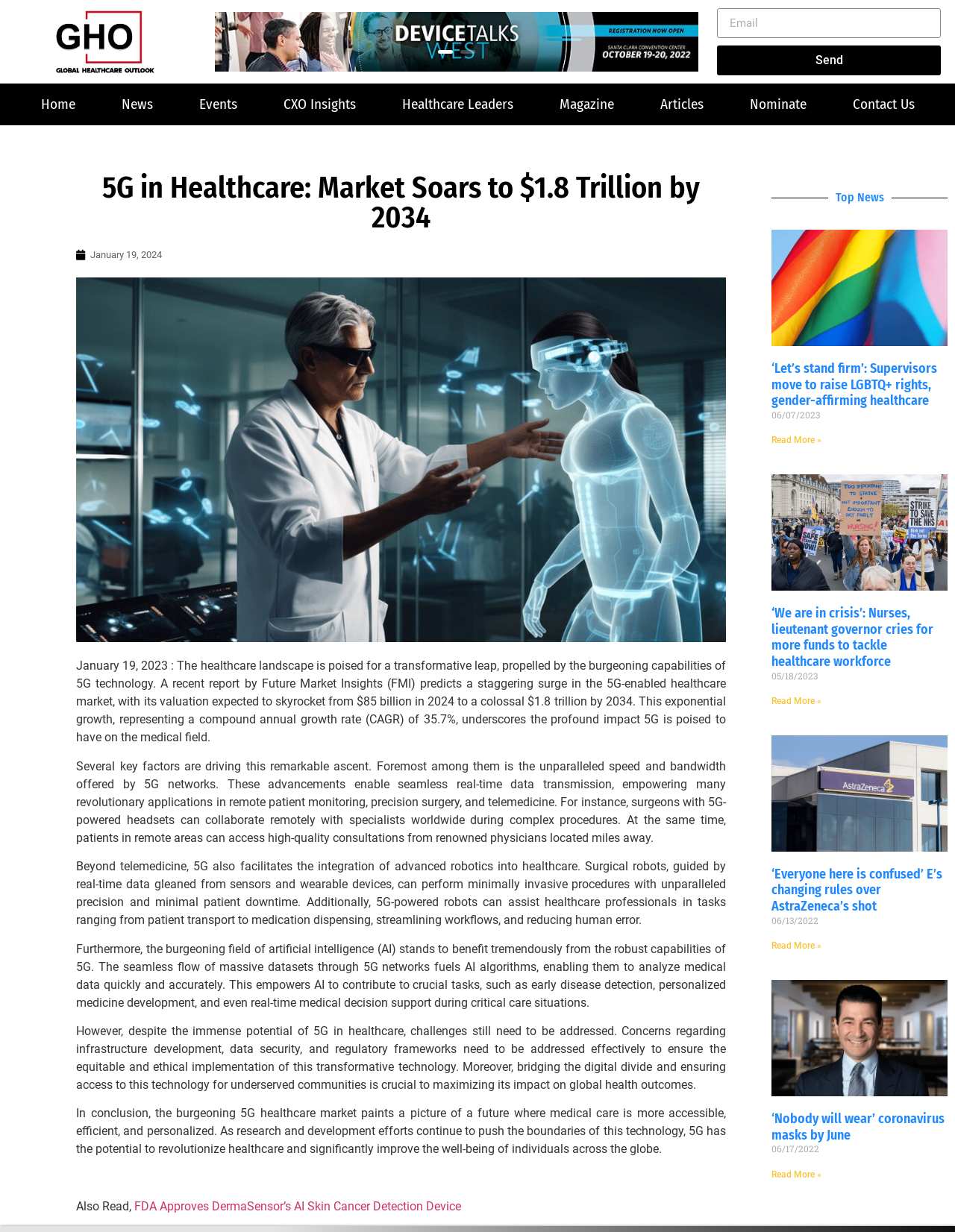What is the compound annual growth rate (CAGR) of the 5G-enabled healthcare market?
Provide a concise answer using a single word or phrase based on the image.

35.7%